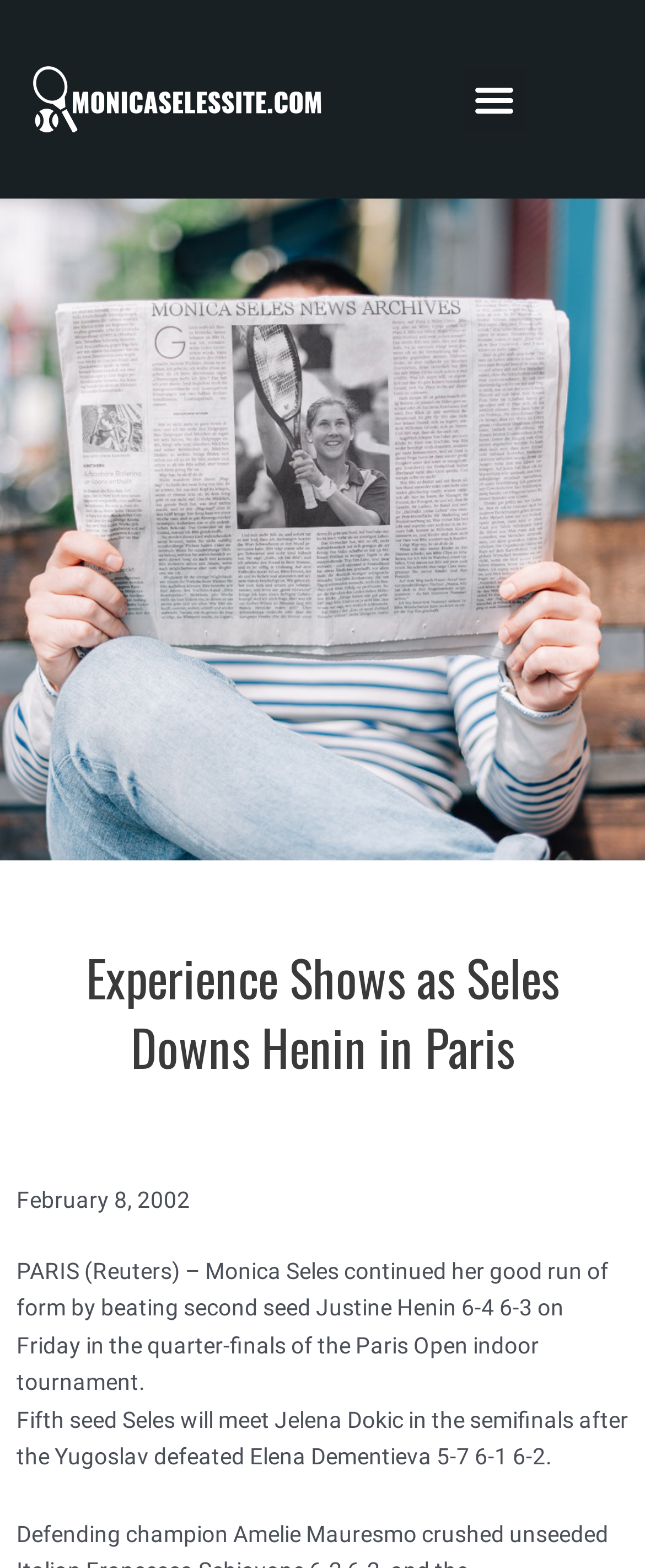Using the description "Menu", locate and provide the bounding box of the UI element.

[0.718, 0.044, 0.814, 0.083]